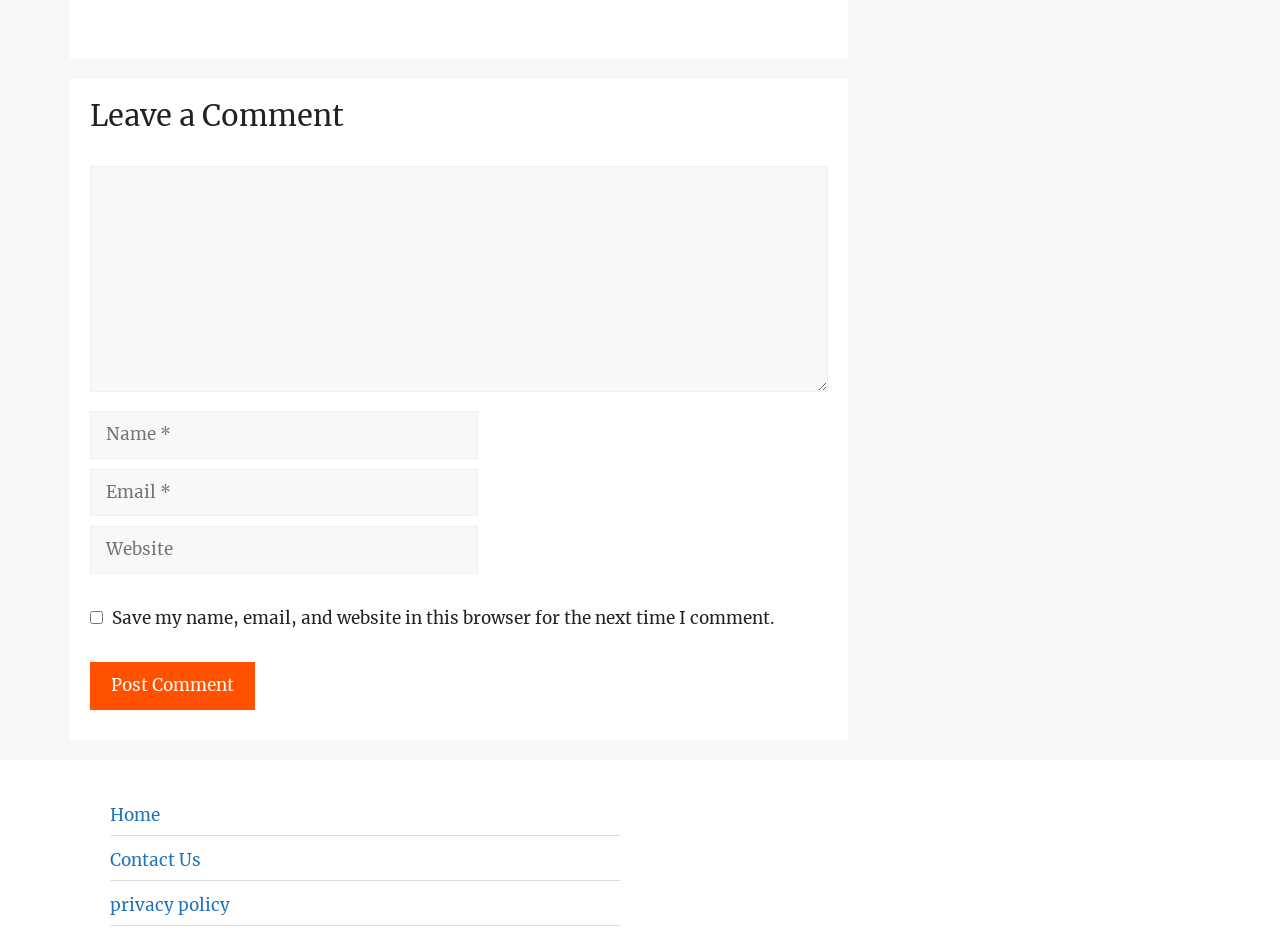Locate the bounding box coordinates of the area to click to fulfill this instruction: "Go to the home page". The bounding box should be presented as four float numbers between 0 and 1, in the order [left, top, right, bottom].

[0.086, 0.864, 0.125, 0.888]